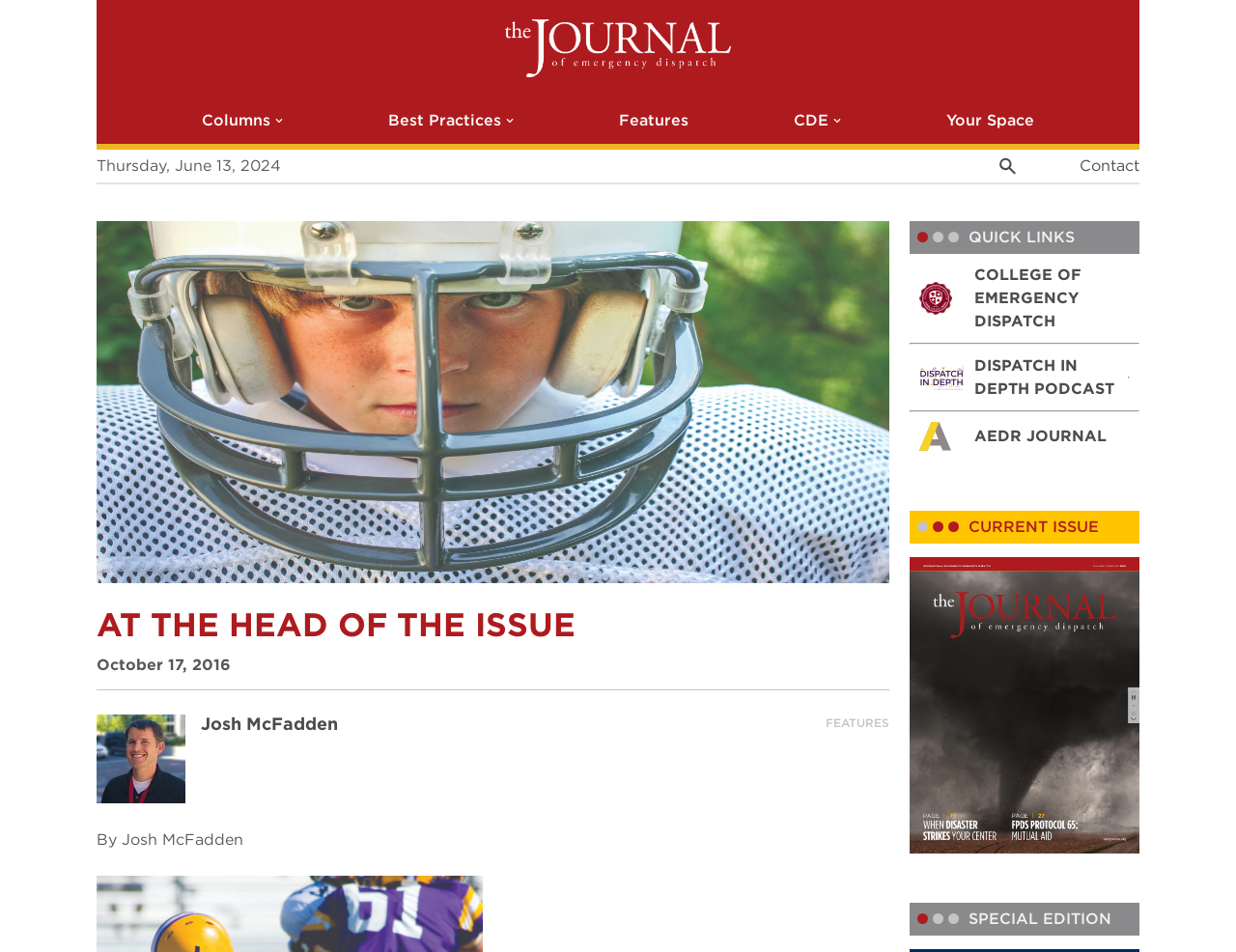Generate the main heading text from the webpage.

AT THE HEAD OF THE ISSUE